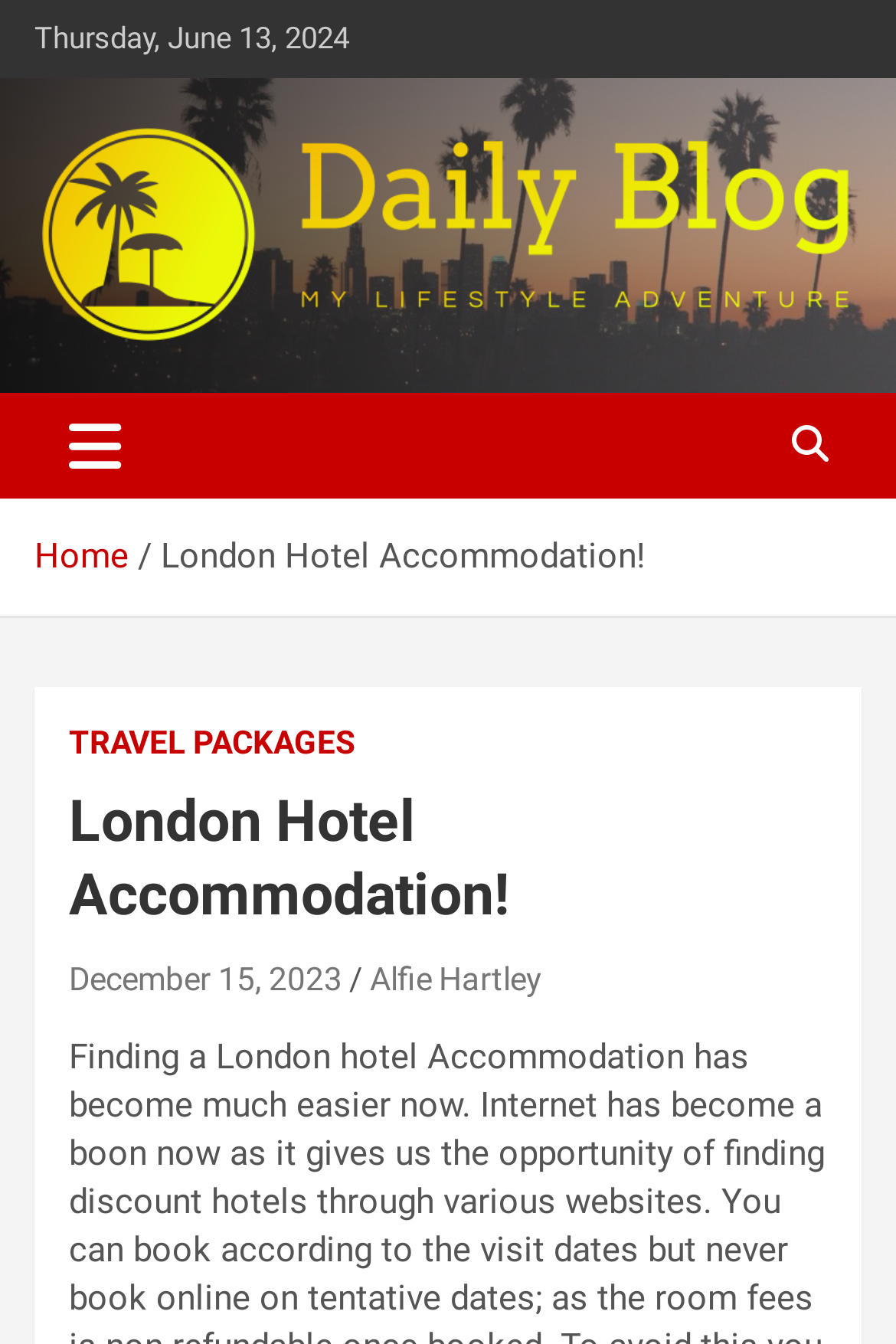Identify the first-level heading on the webpage and generate its text content.

London Hotel Accommodation!